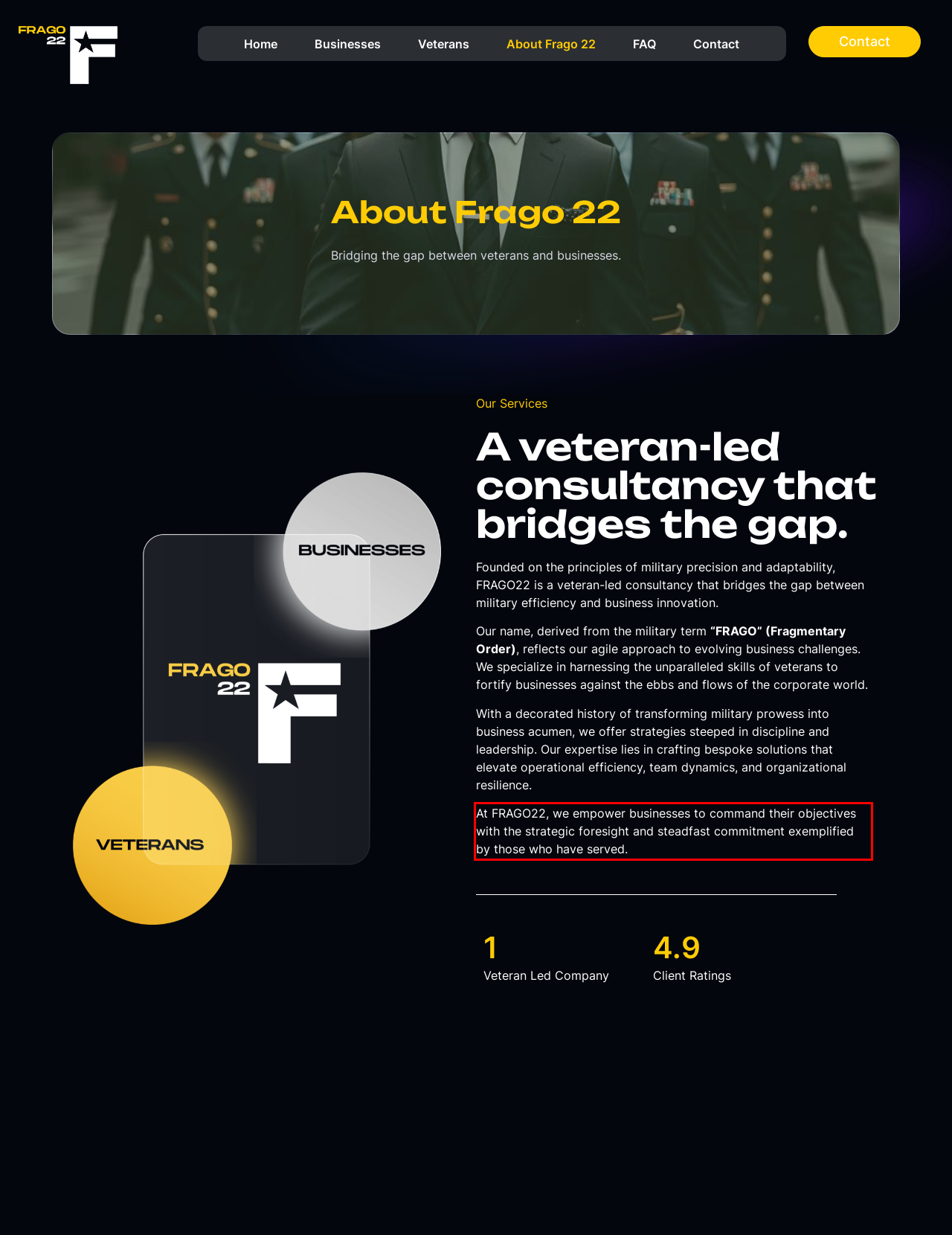Using the provided screenshot of a webpage, recognize and generate the text found within the red rectangle bounding box.

At FRAGO22, we empower businesses to command their objectives with the strategic foresight and steadfast commitment exemplified by those who have served.